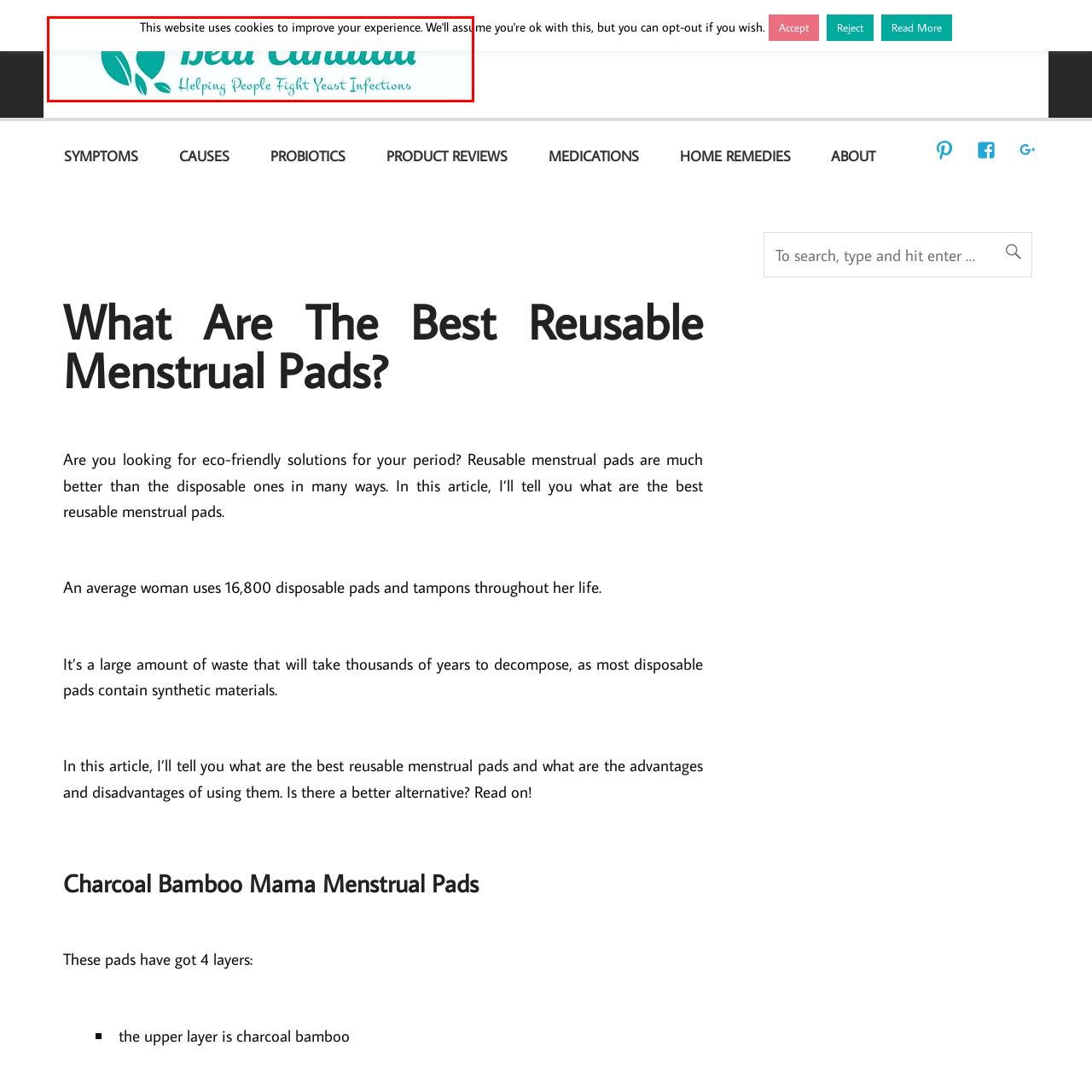Please examine the image highlighted by the red rectangle and provide a comprehensive answer to the following question based on the visual information present:
What is the focus of the website?

The image suggests that the website is focused on yeast infections, as indicated by the tagline 'Helping People Fight Yeast Infections' and the overall aesthetic promoting a welcoming atmosphere for individuals seeking information and assistance.